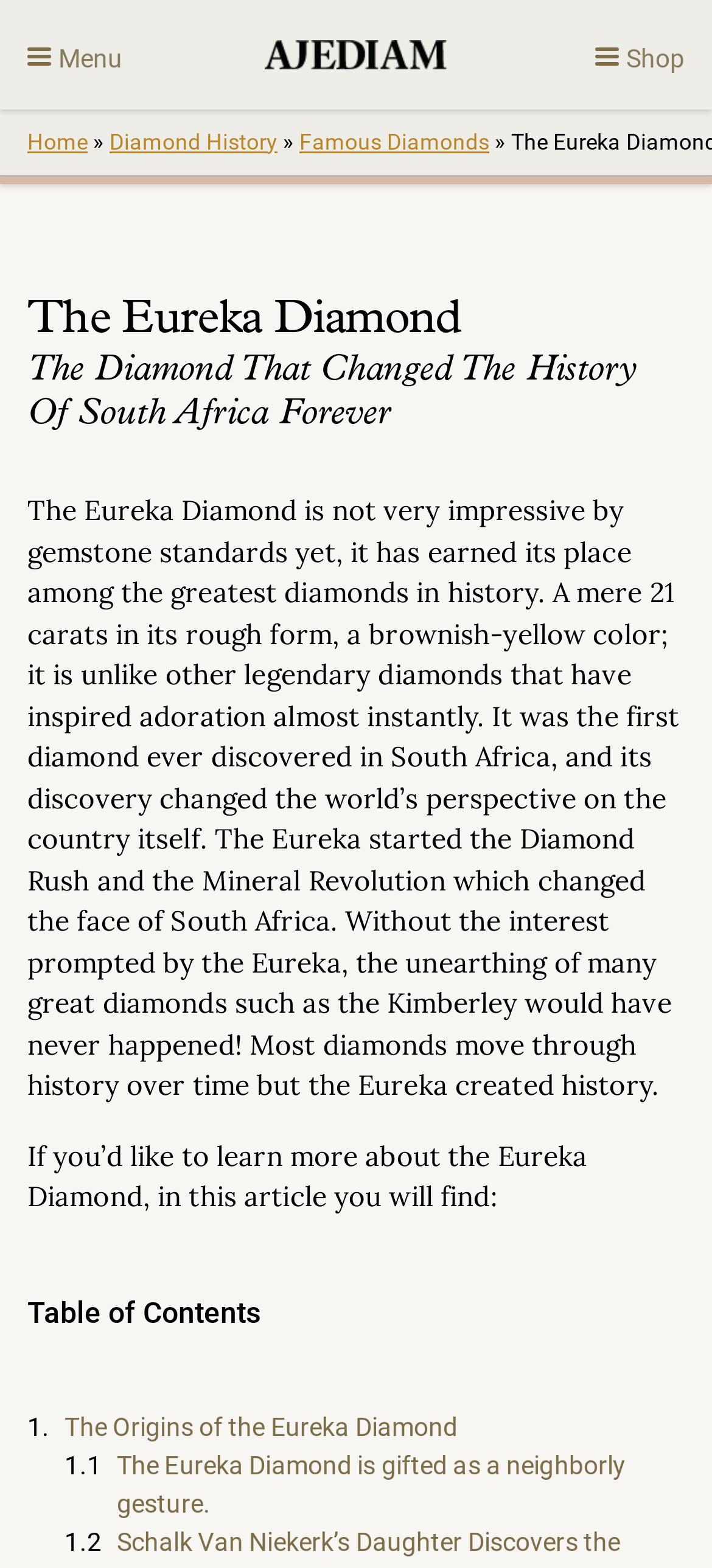How many links are there in the navigation breadcrumbs?
Look at the image and answer the question using a single word or phrase.

4